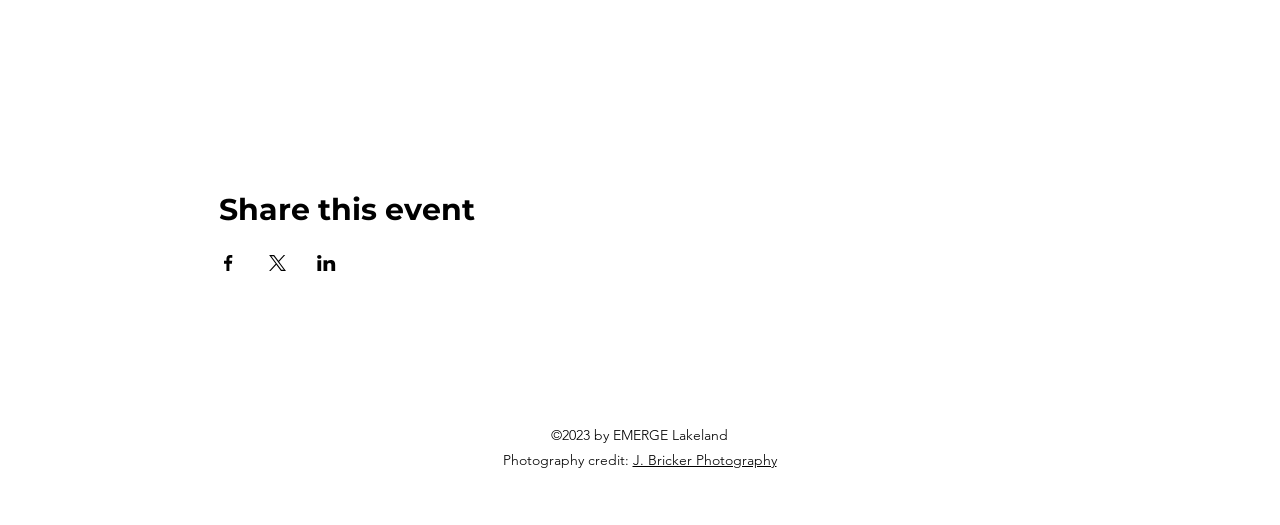Consider the image and give a detailed and elaborate answer to the question: 
How many links are in the Social Bar?

I counted the number of links in the list with the label 'Social Bar', which are 'Facebook', 'Instagram', and 'LinkedIn', so there are 3 links in the Social Bar.